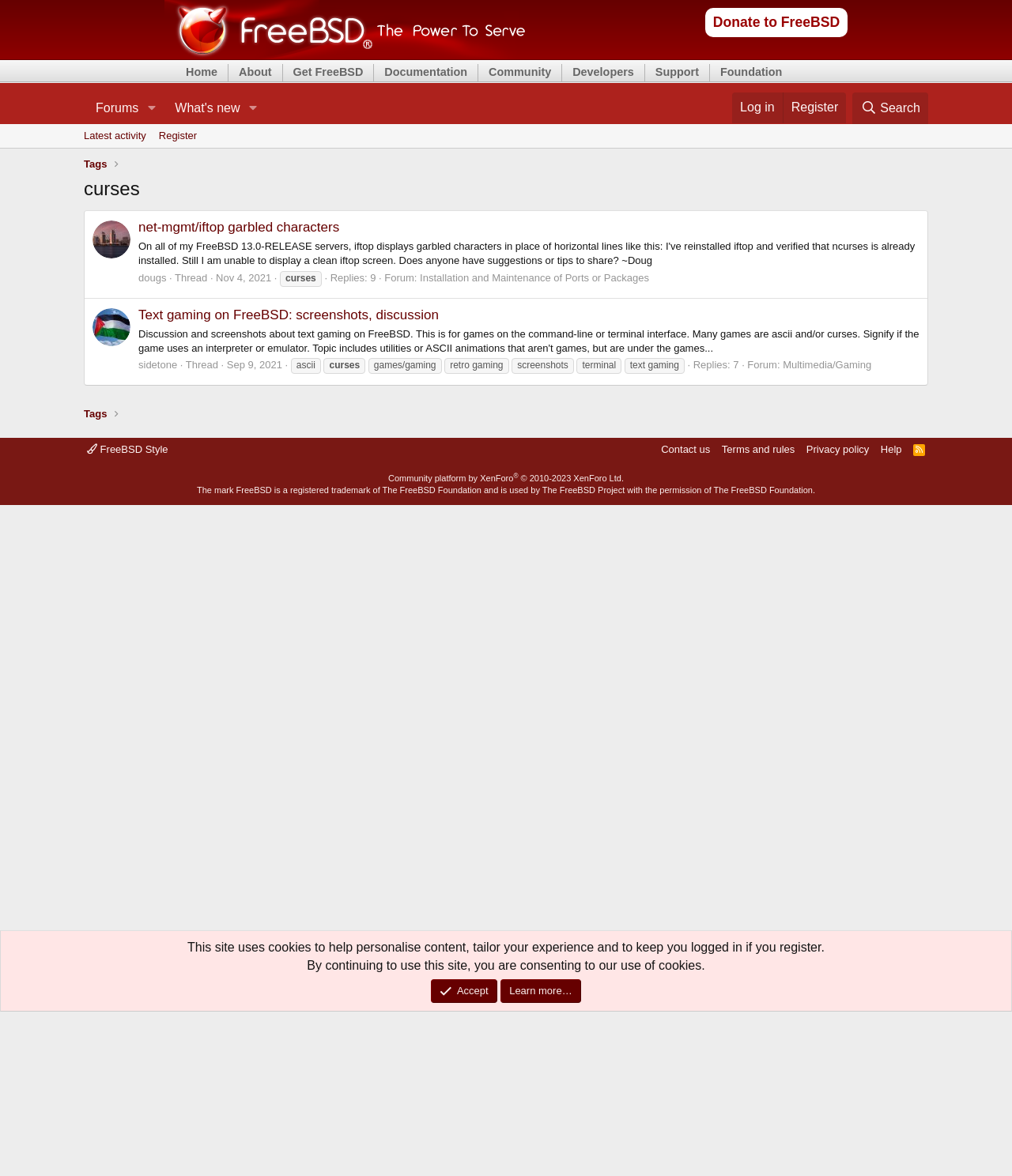Determine the bounding box coordinates of the region that needs to be clicked to achieve the task: "View the 'Latest activity' page".

[0.077, 0.105, 0.151, 0.126]